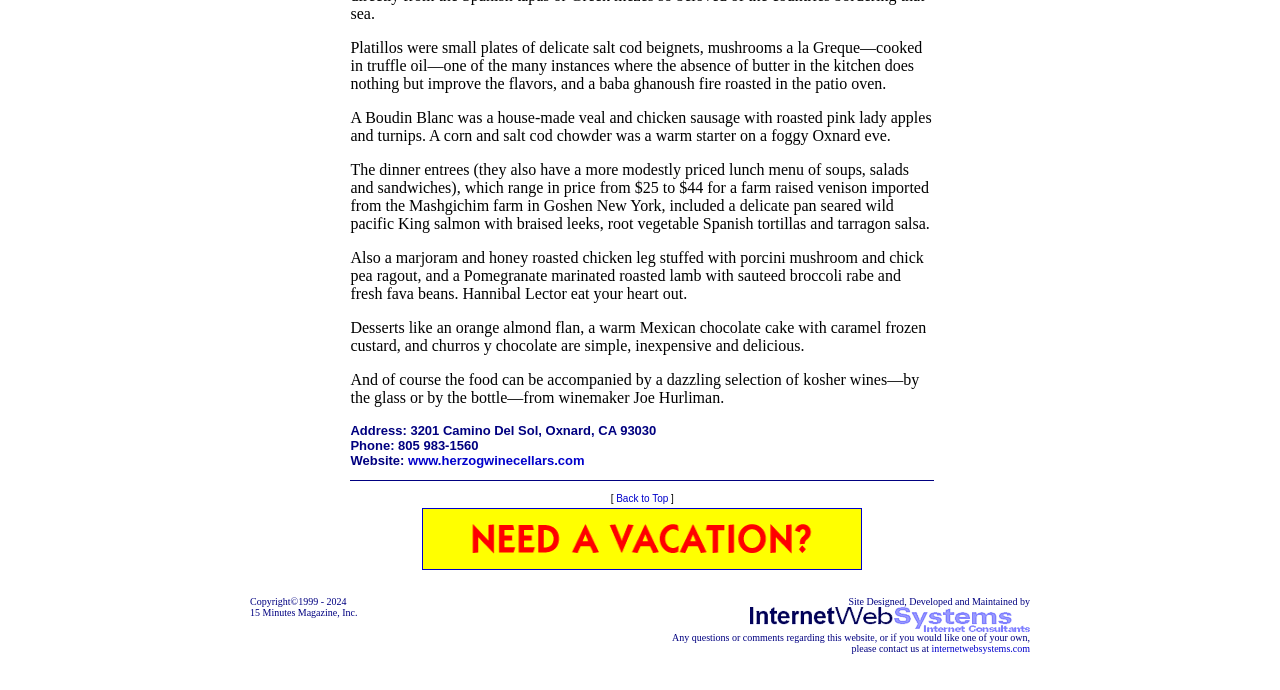What is the price range of the dinner entrees?
Please ensure your answer to the question is detailed and covers all necessary aspects.

I found the price range by reading the static text element with the ID 280, which describes the dinner entrees and their prices.